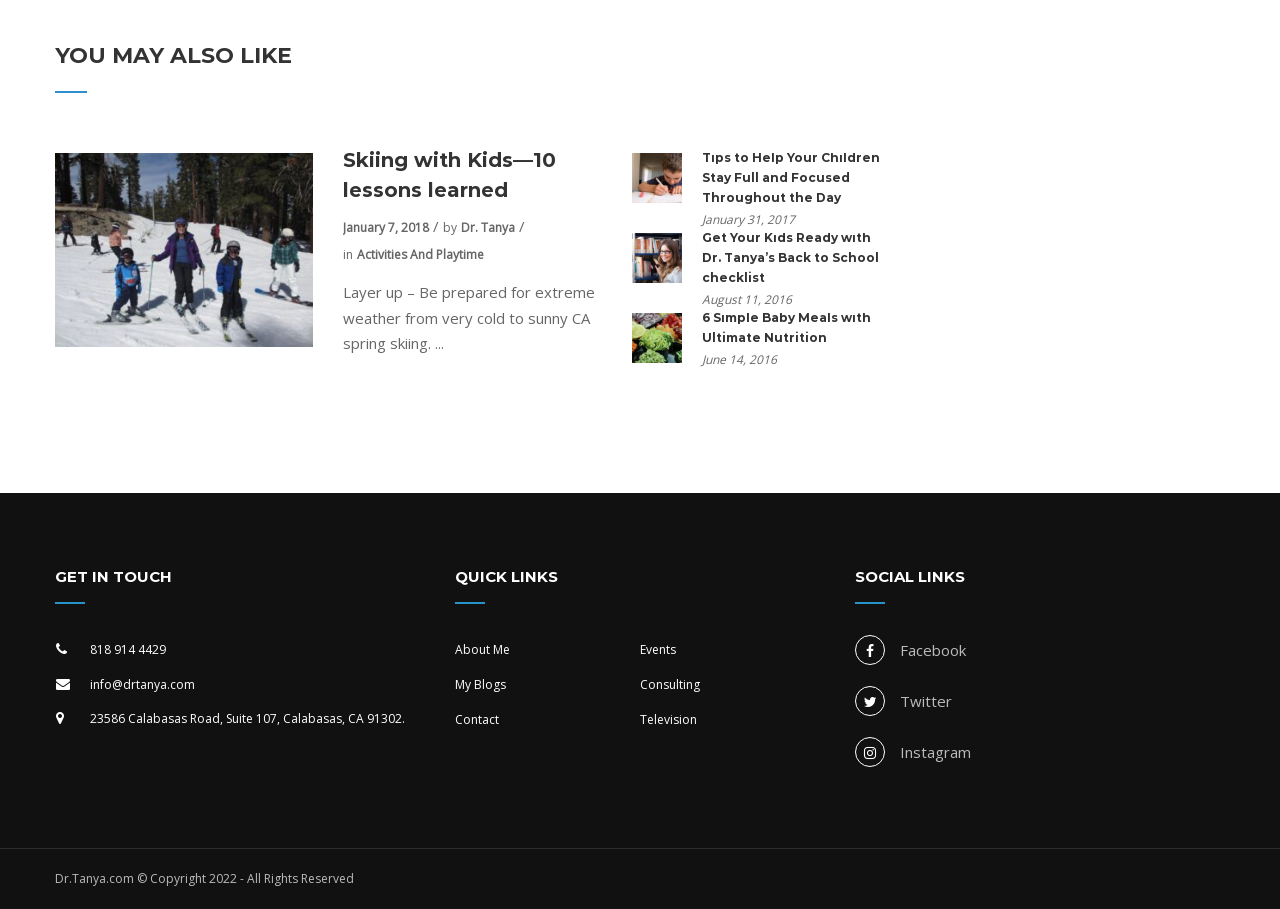Please identify the bounding box coordinates of the region to click in order to complete the given instruction: "View the blog posts". The coordinates should be four float numbers between 0 and 1, i.e., [left, top, right, bottom].

[0.355, 0.744, 0.395, 0.763]